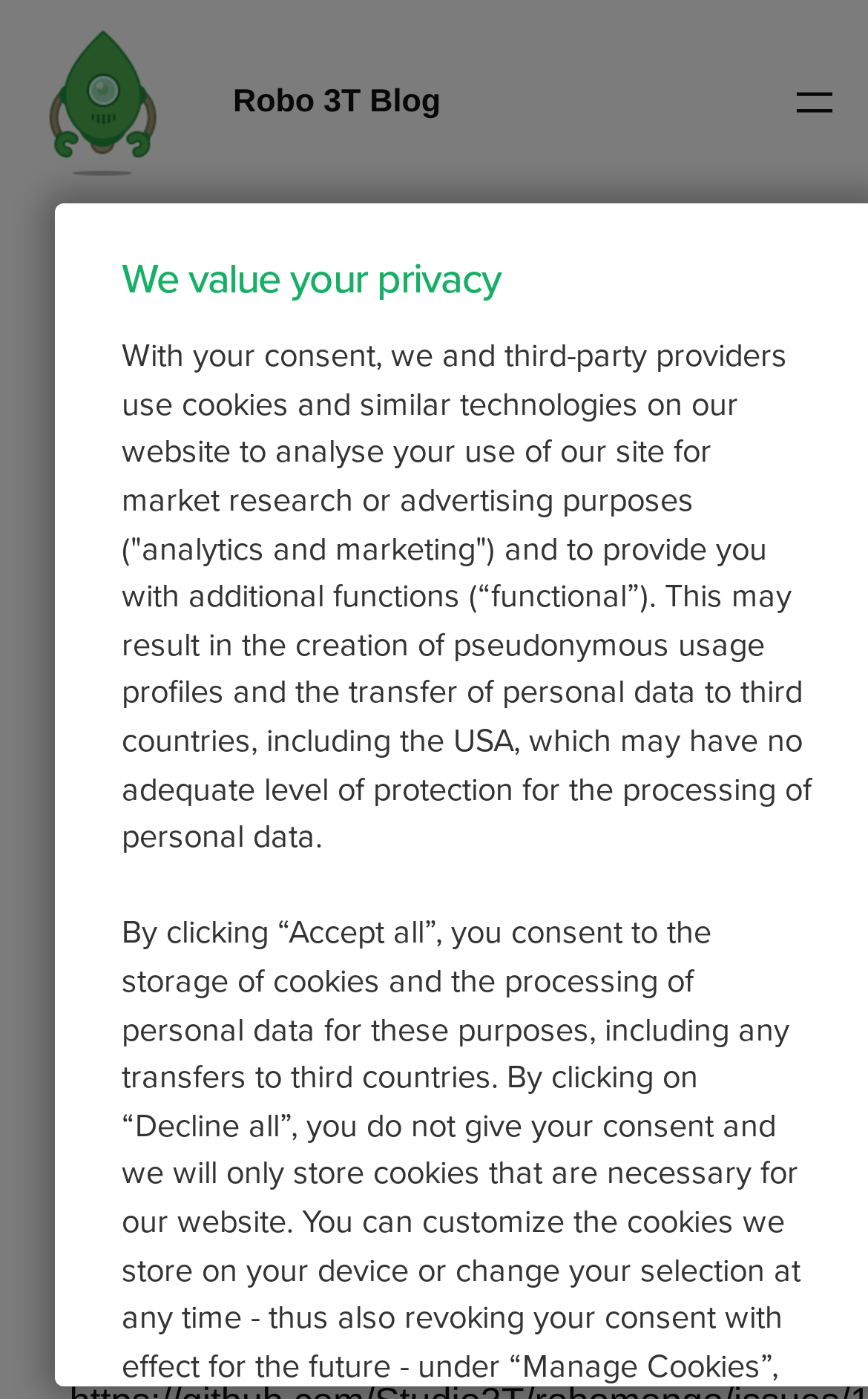For the given element description Menu, determine the bounding box coordinates of the UI element. The coordinates should follow the format (top-left x, top-left y, bottom-right x, bottom-right y) and be within the range of 0 to 1.

None